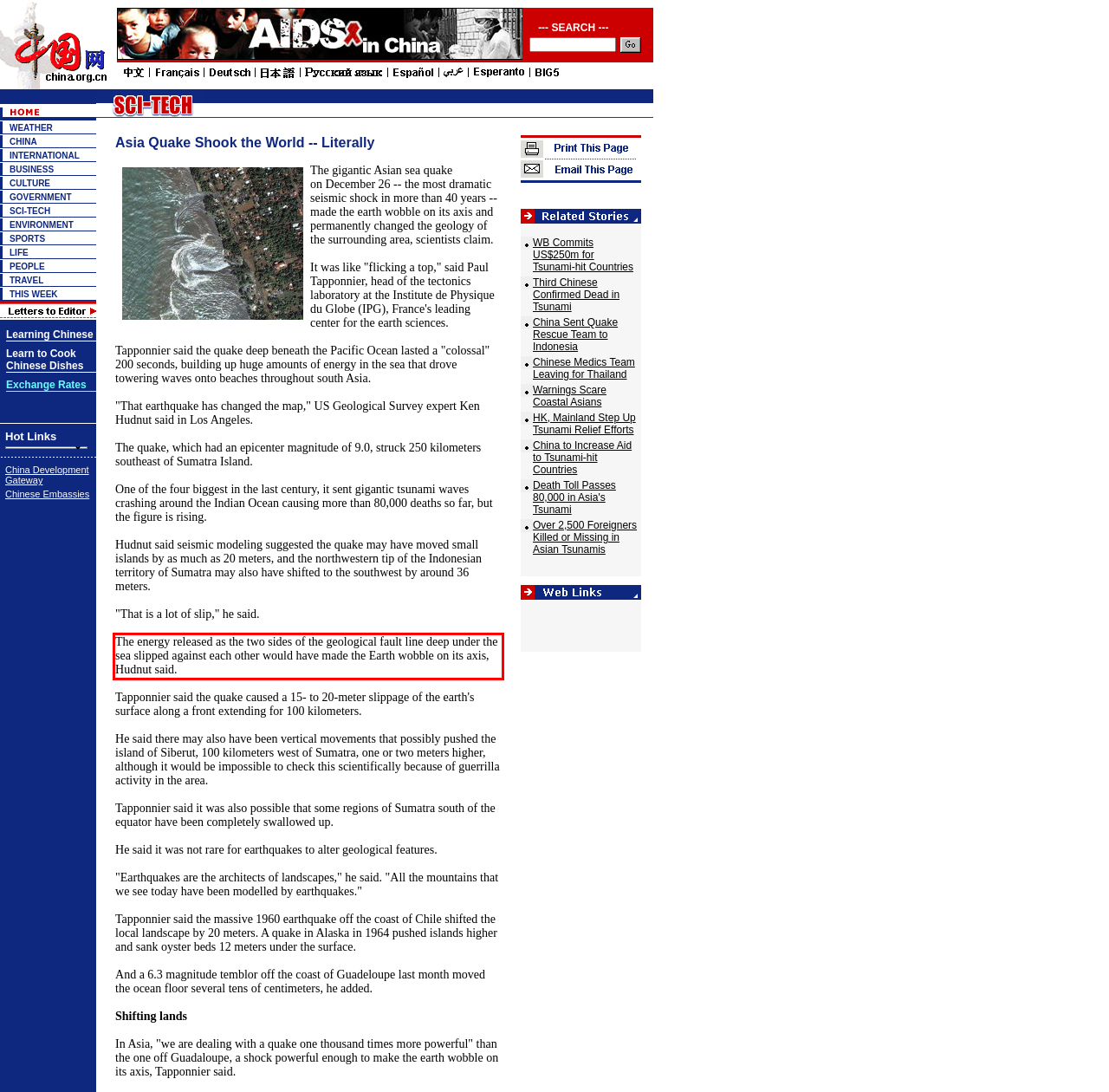Within the screenshot of the webpage, locate the red bounding box and use OCR to identify and provide the text content inside it.

The energy released as the two sides of the geological fault line deep under the sea slipped against each other would have made the Earth wobble on its axis, Hudnut said.